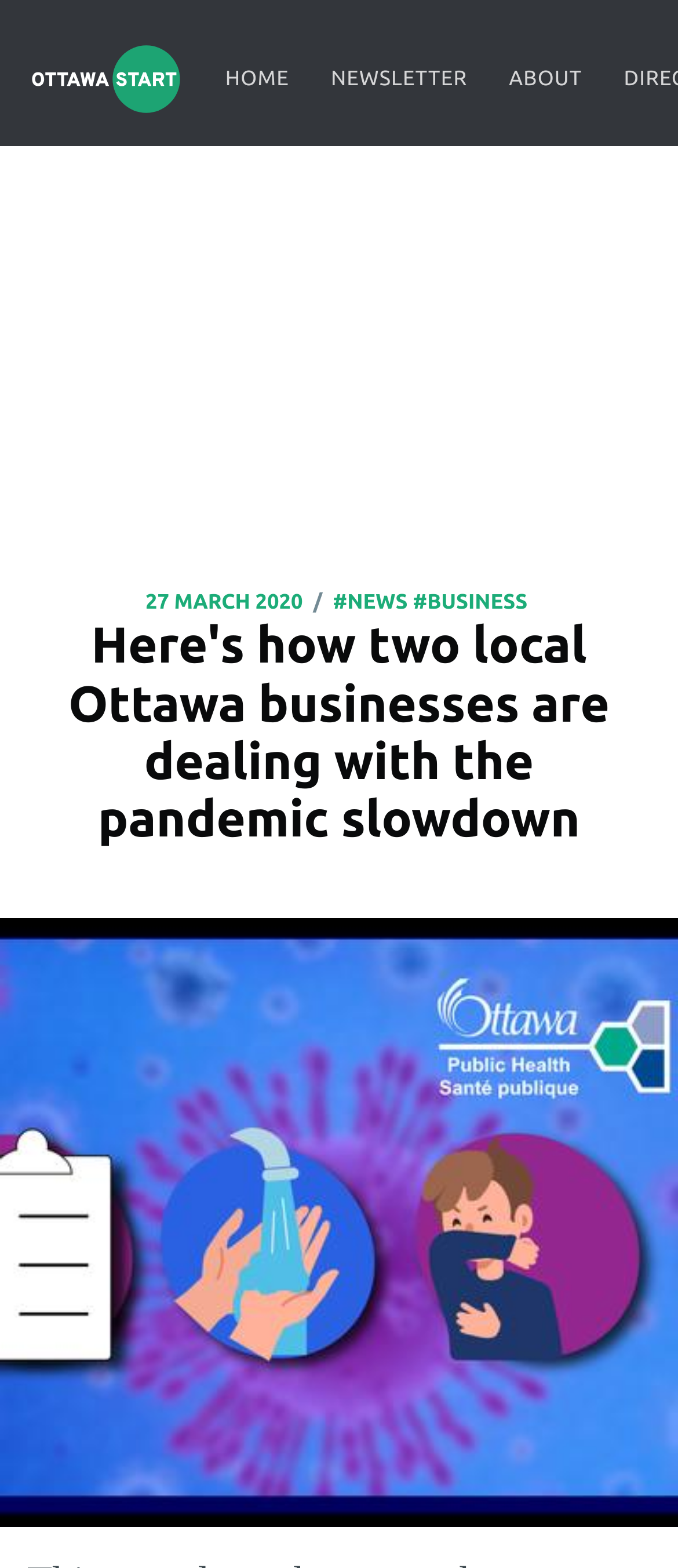What is the name of the website?
Please provide an in-depth and detailed response to the question.

I found the name of the website by looking at the link element in the root element, which contains the text 'OttawaStart.com'.